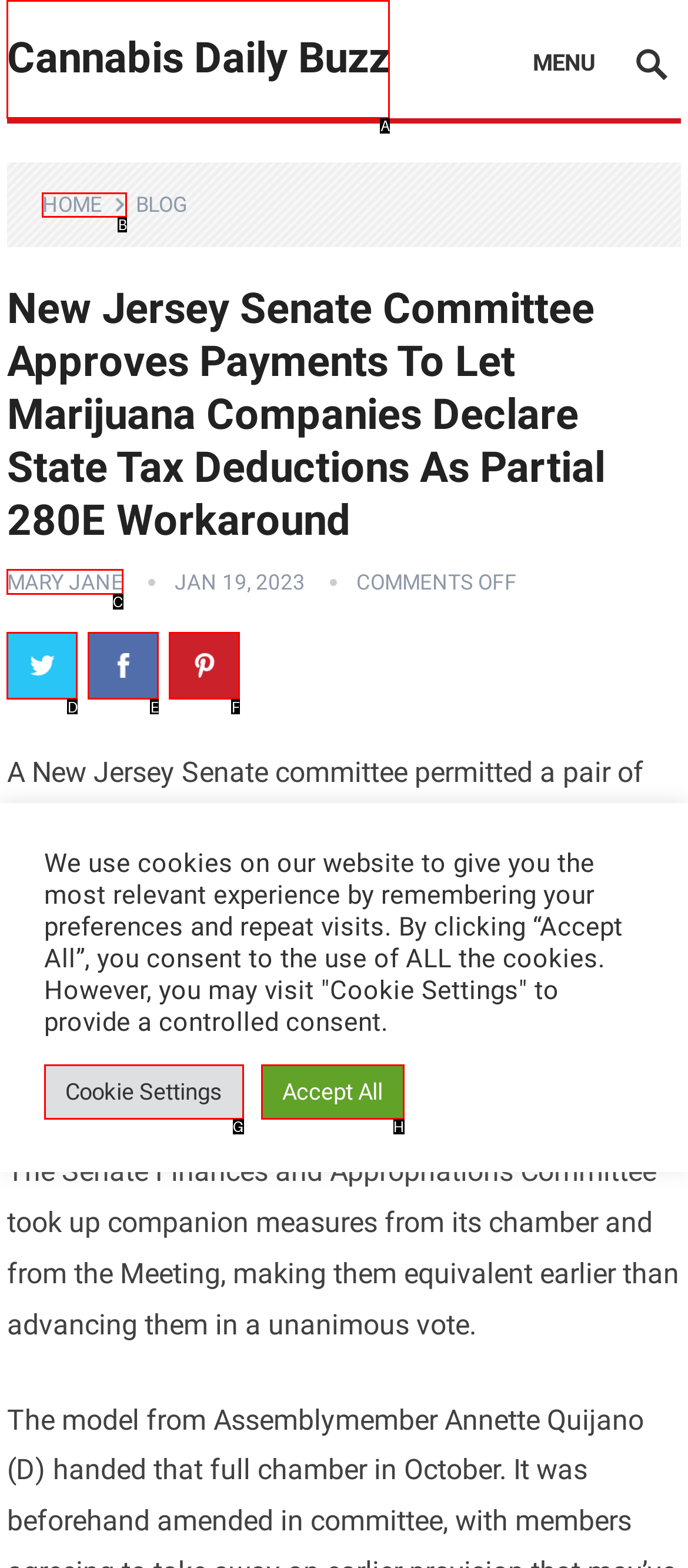Tell me which one HTML element I should click to complete the following task: Read Terms and Conditions Answer with the option's letter from the given choices directly.

None